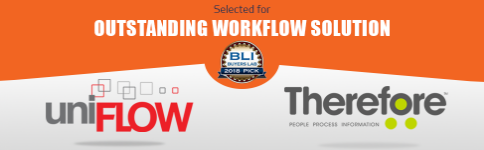Describe the image with as much detail as possible.

The image features a promotional banner highlighting two Canon products recognized for their excellence in workflow solutions. On the left, the logo for **uniFLOW** displays a modern design, symbolizing advanced workflow management capabilities. On the right, the **Therefore** logo emphasizes its focus on information management, portraying a harmonious blend of people, processes, and information. The bold headline, "Selected for OUTSTANDING WORKFLOW SOLUTION," asserts the accolades awarded to these products, while the **BLI 2018 Pick** seal at the center signifies industry recognition and credibility. This visual emphasizes Canon's commitment to providing top-tier solutions that enhance organizational efficiency and productivity.